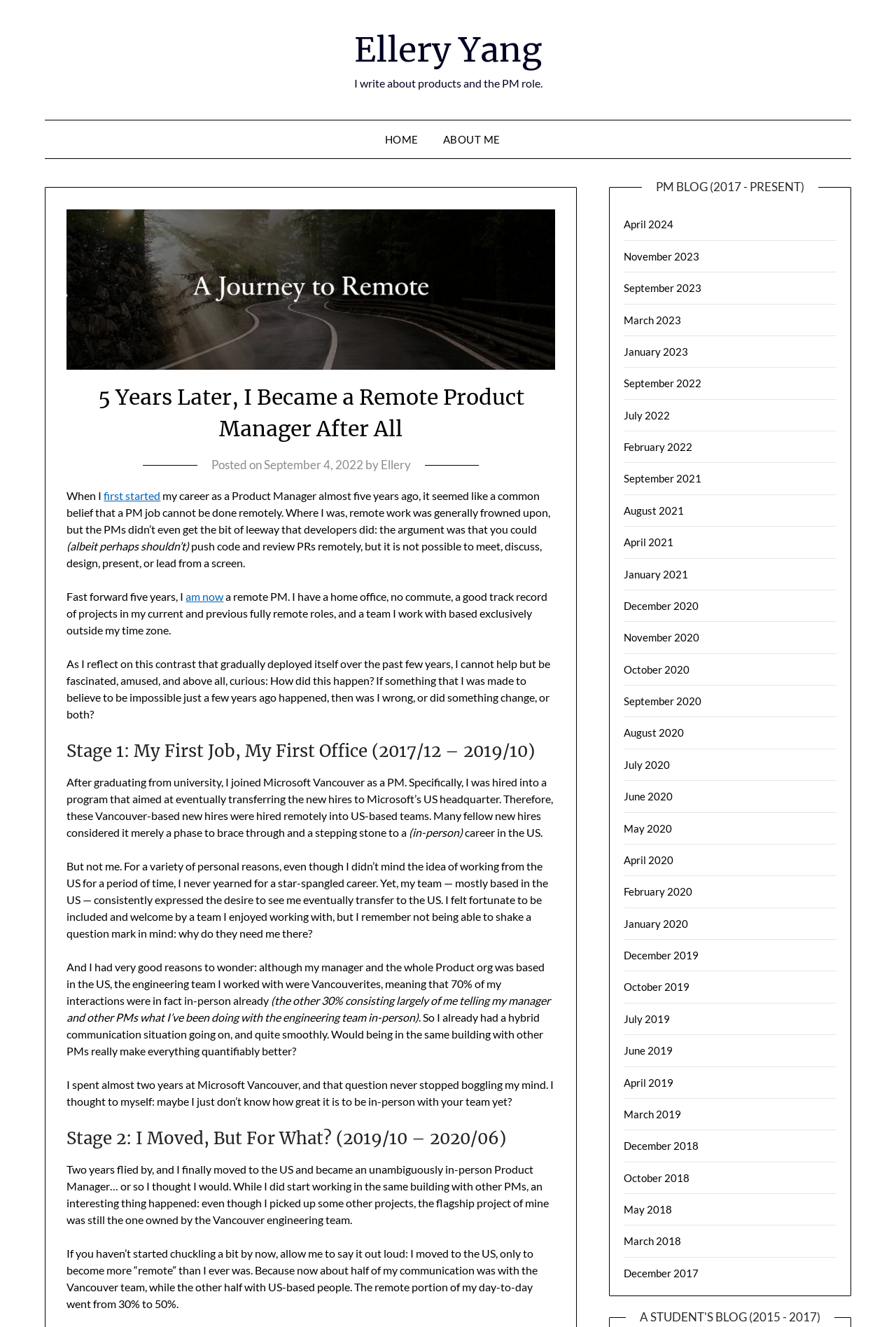What is the author's current role?
Answer briefly with a single word or phrase based on the image.

Remote Product Manager